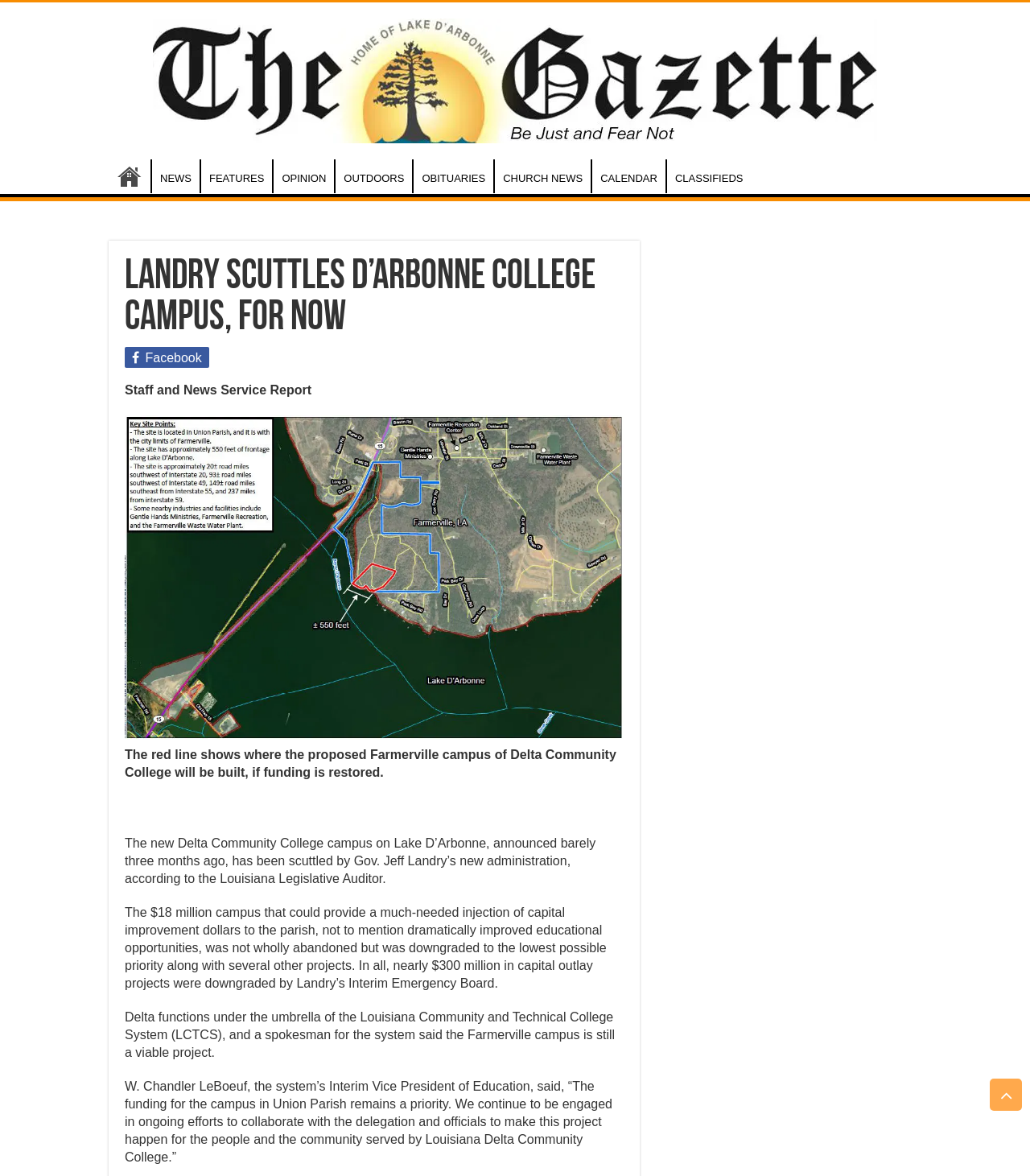Please indicate the bounding box coordinates for the clickable area to complete the following task: "share on Facebook". The coordinates should be specified as four float numbers between 0 and 1, i.e., [left, top, right, bottom].

[0.121, 0.295, 0.203, 0.313]